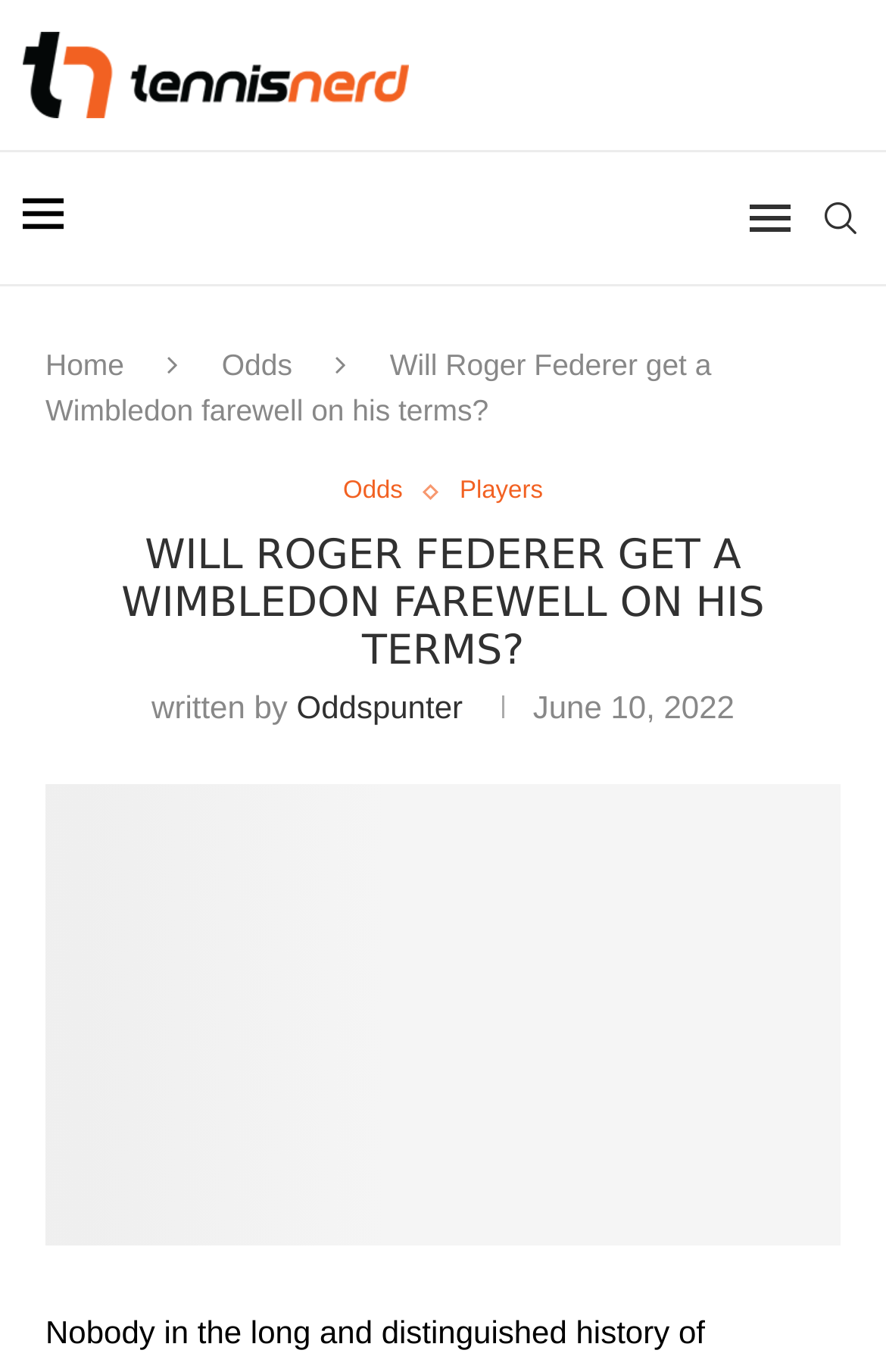What is the name of the tennis player mentioned?
Based on the screenshot, provide your answer in one word or phrase.

Roger Federer